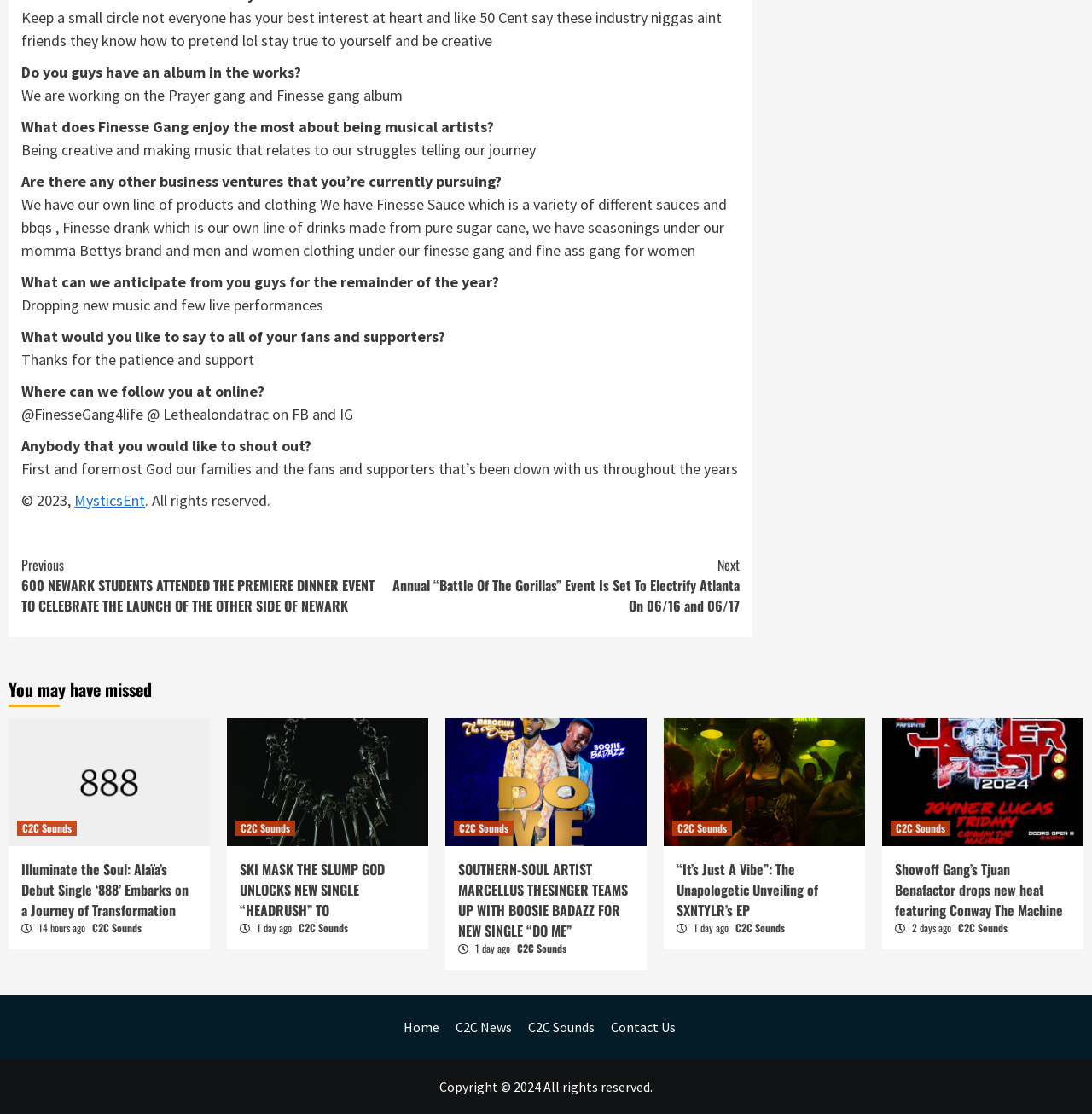Determine the bounding box coordinates of the region I should click to achieve the following instruction: "View the previous article '600 NEWARK STUDENTS ATTENDED THE PREMIERE DINNER EVENT TO CELEBRATE THE LAUNCH OF THE OTHER SIDE OF NEWARK'". Ensure the bounding box coordinates are four float numbers between 0 and 1, i.e., [left, top, right, bottom].

[0.02, 0.497, 0.348, 0.552]